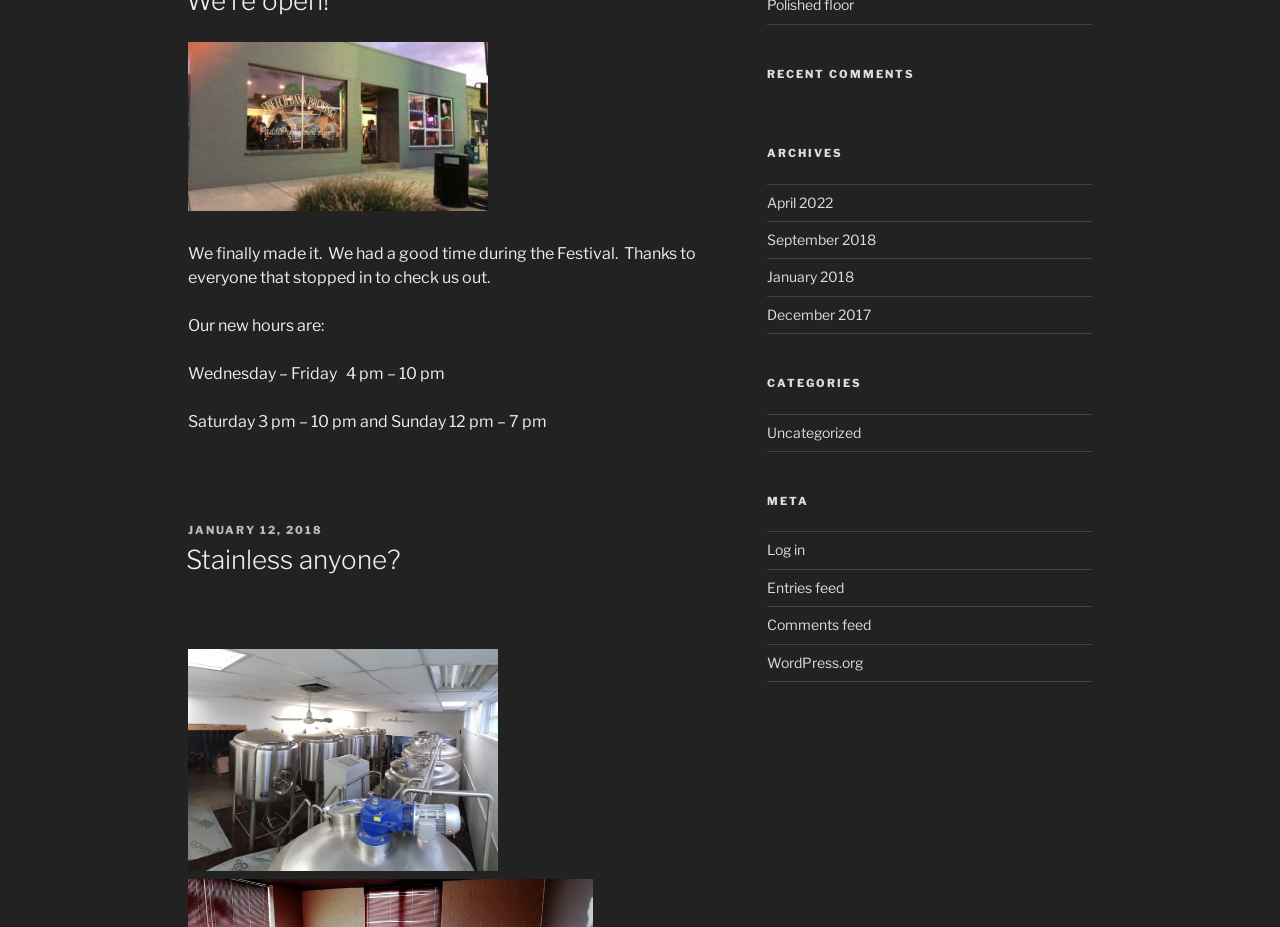Based on the element description: "December 2017", identify the bounding box coordinates for this UI element. The coordinates must be four float numbers between 0 and 1, listed as [left, top, right, bottom].

[0.599, 0.33, 0.68, 0.348]